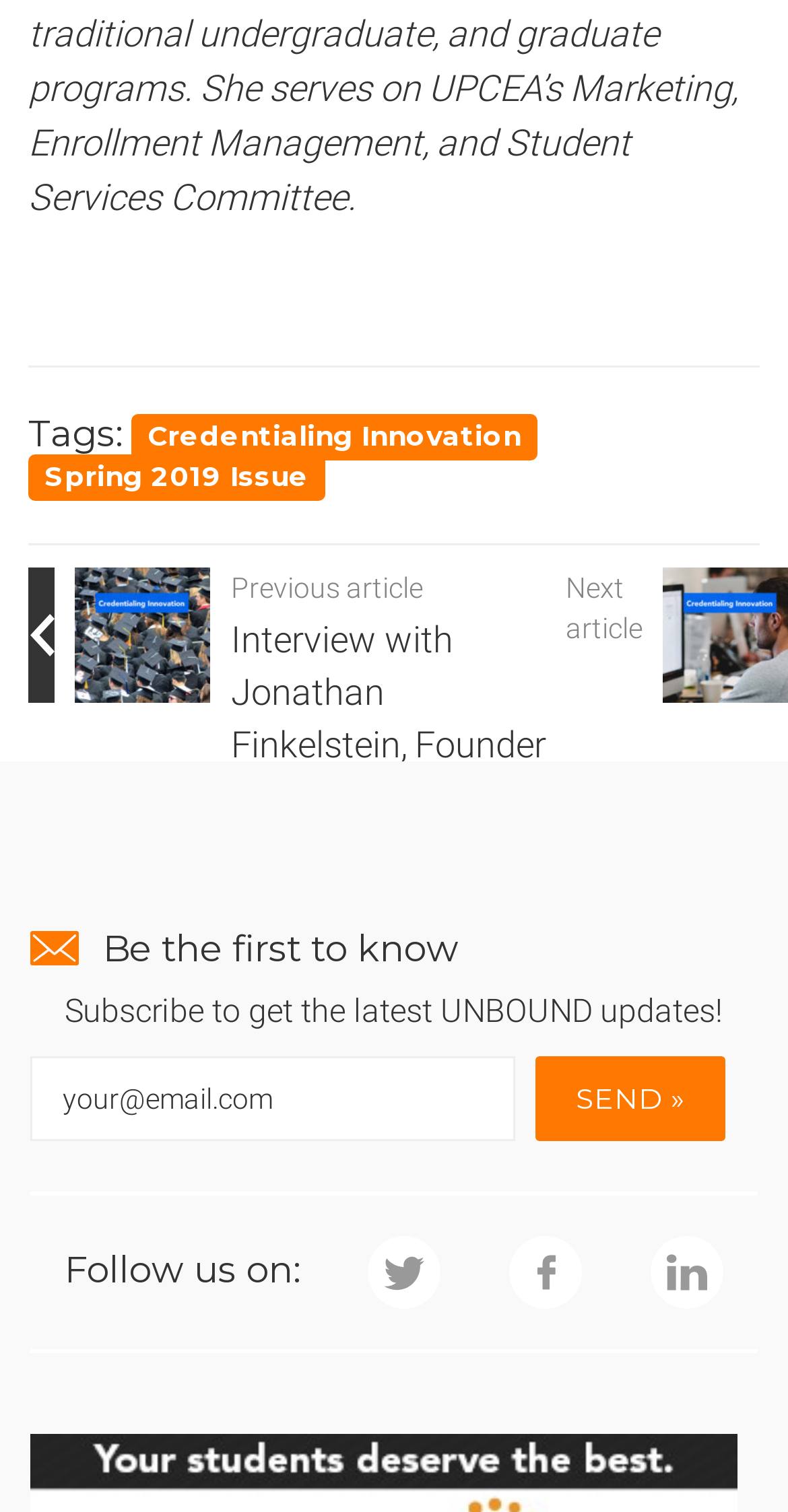Please answer the following question using a single word or phrase: 
How many social media links are available?

3